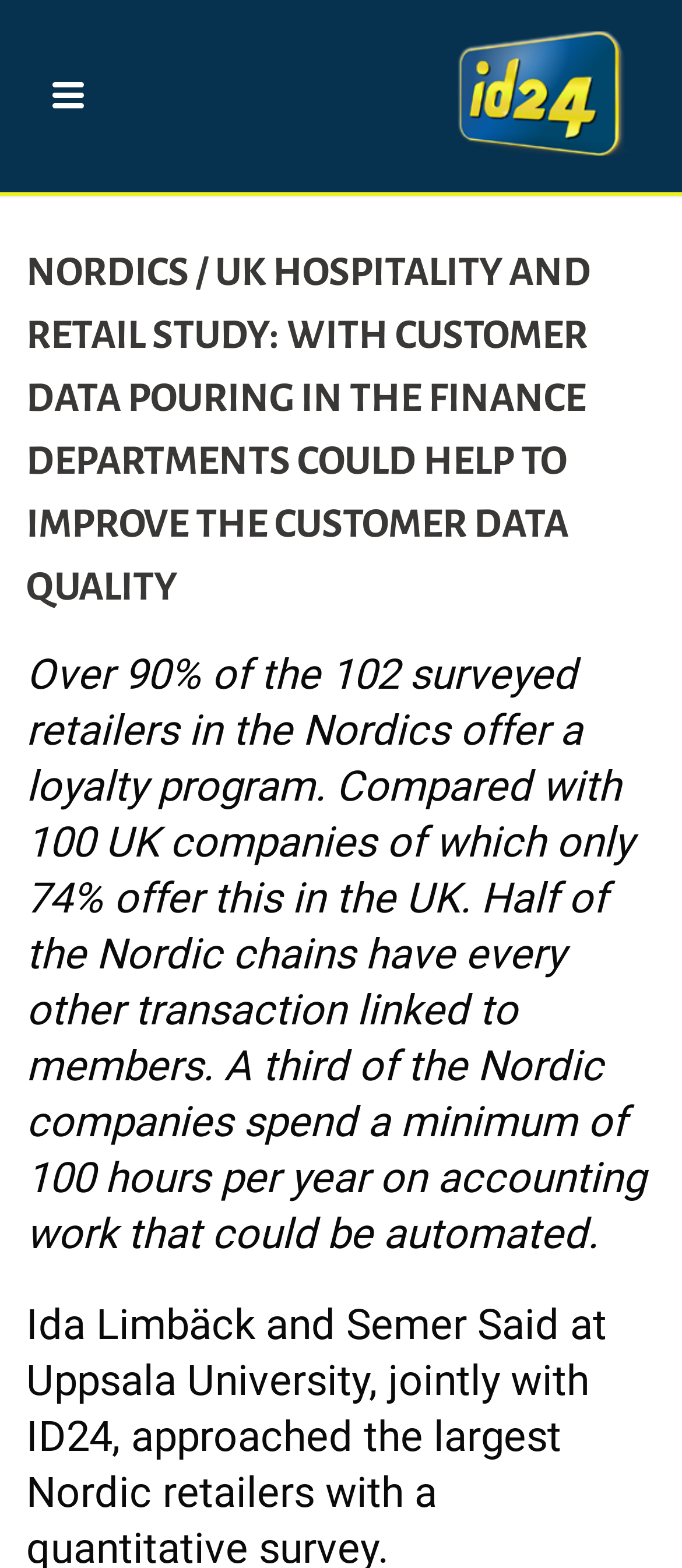What is the topic of the study?
Look at the image and construct a detailed response to the question.

Based on the heading and the text content, it is clear that the study is focused on customer data quality in the Nordics and UK hospitality and retail industry.